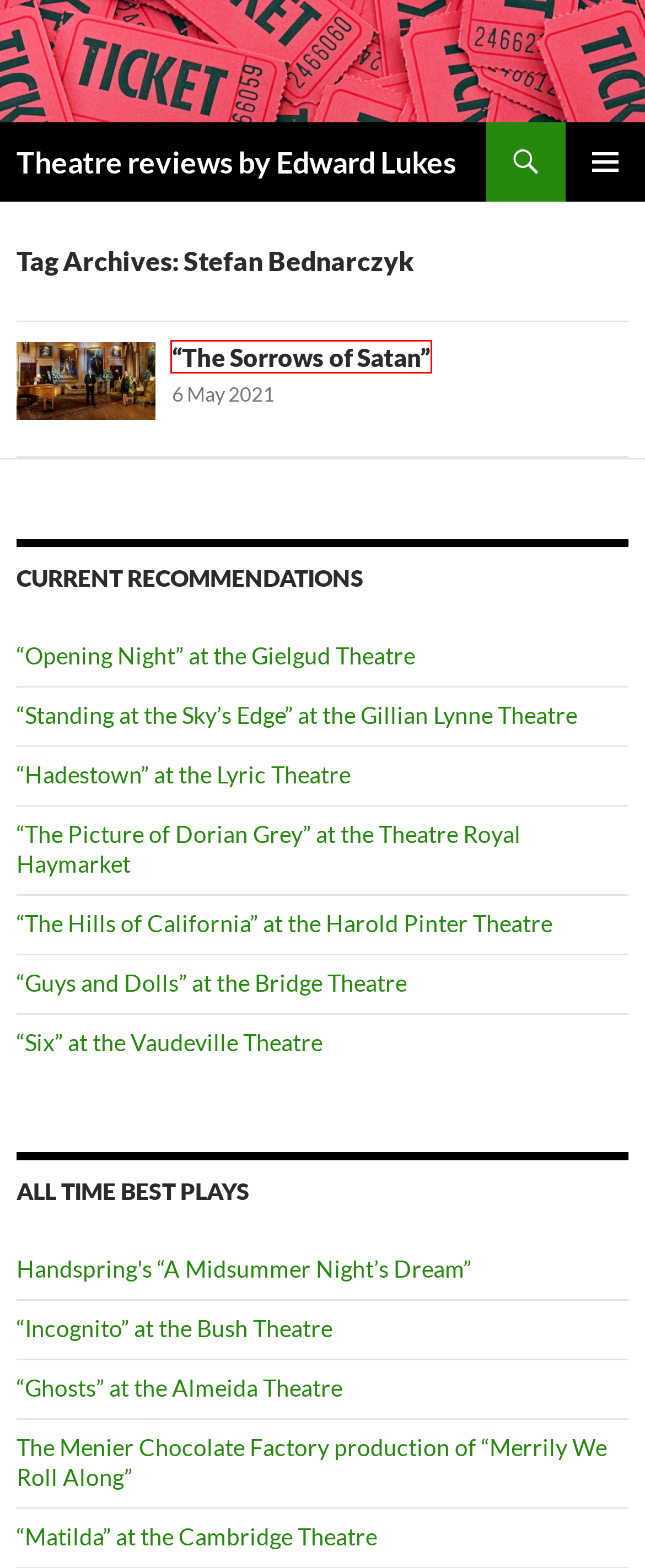You are presented with a screenshot of a webpage containing a red bounding box around a particular UI element. Select the best webpage description that matches the new webpage after clicking the element within the bounding box. Here are the candidates:
A. “The Hills of California” at the Harold Pinter Theatre - Theatre reviews by Edward Lukes
B. “Guys and Dolls” at the Bridge Theatre - Theatre reviews by Edward Lukes
C. “The Sorrows of Satan” - Theatre reviews by Edward Lukes
D. “Standing at the Sky’s Edge” at the Gillian Lynne Theatre - Theatre reviews by Edward Lukes
E. "Merrily We Roll Along" at the Harold Pinter Theatre - Theatre reviews by Edward Lukes
F. Theatre reviews by Edward Lukes -
G. "Ghosts" at the Almeida Theatre - Theatre reviews by Edward Lukes
H. “Six” at the Vaudeville Theatre - Theatre reviews by Edward Lukes

C